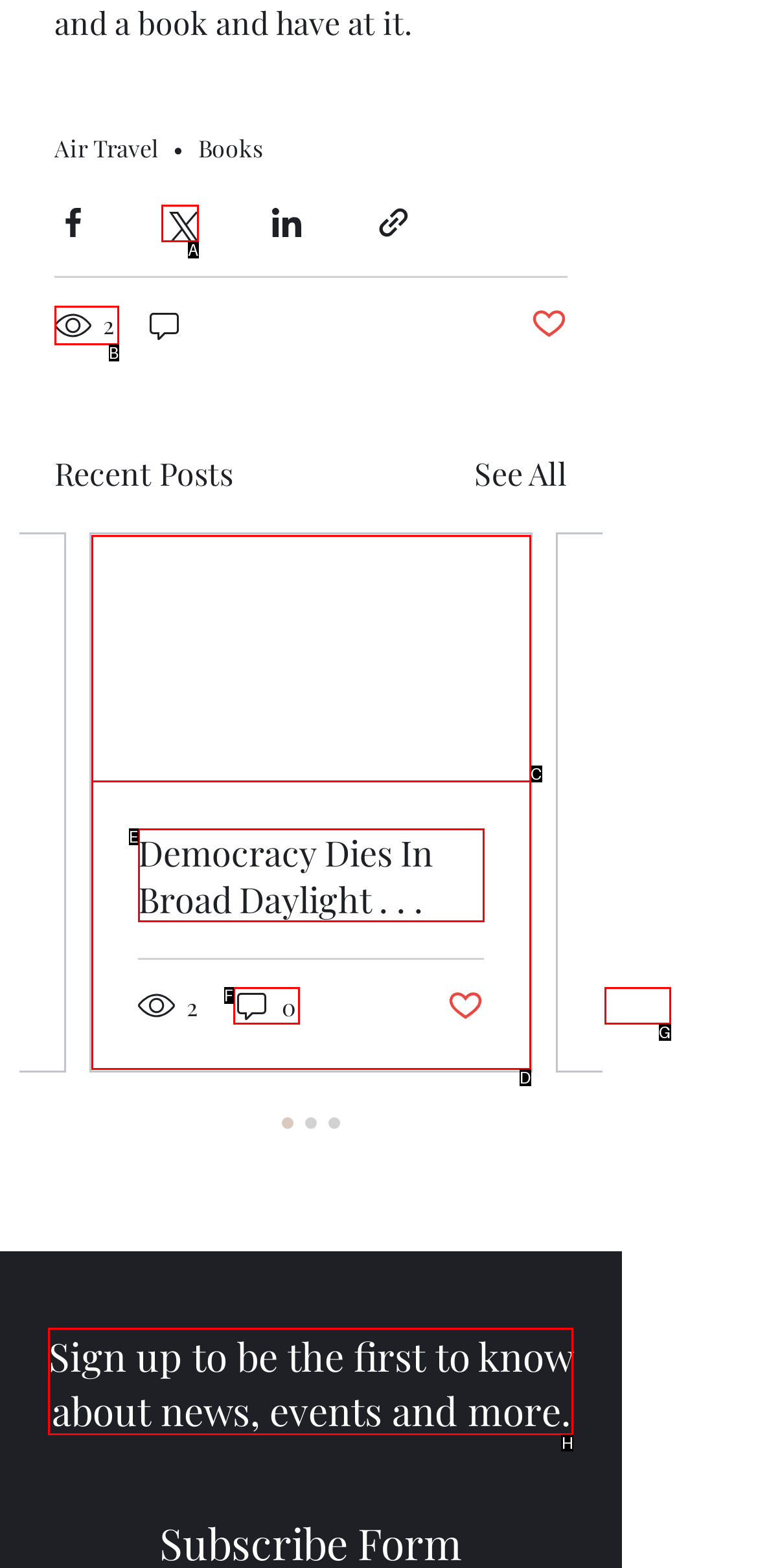Tell me which UI element to click to fulfill the given task: click on 'The Ancients and Medievals'. Respond with the letter of the correct option directly.

None